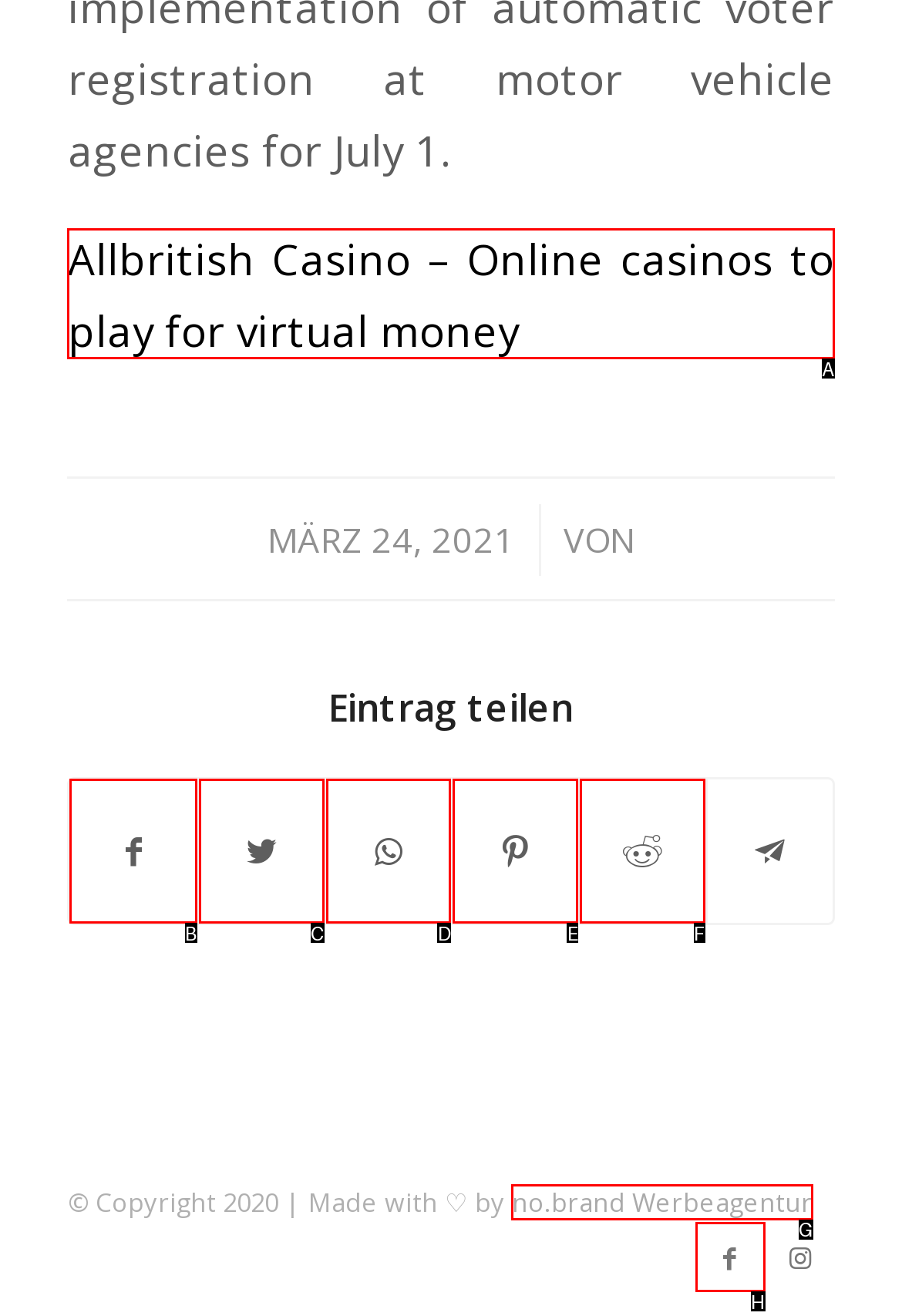Given the task: Visit no.brand Werbeagentur, indicate which boxed UI element should be clicked. Provide your answer using the letter associated with the correct choice.

G